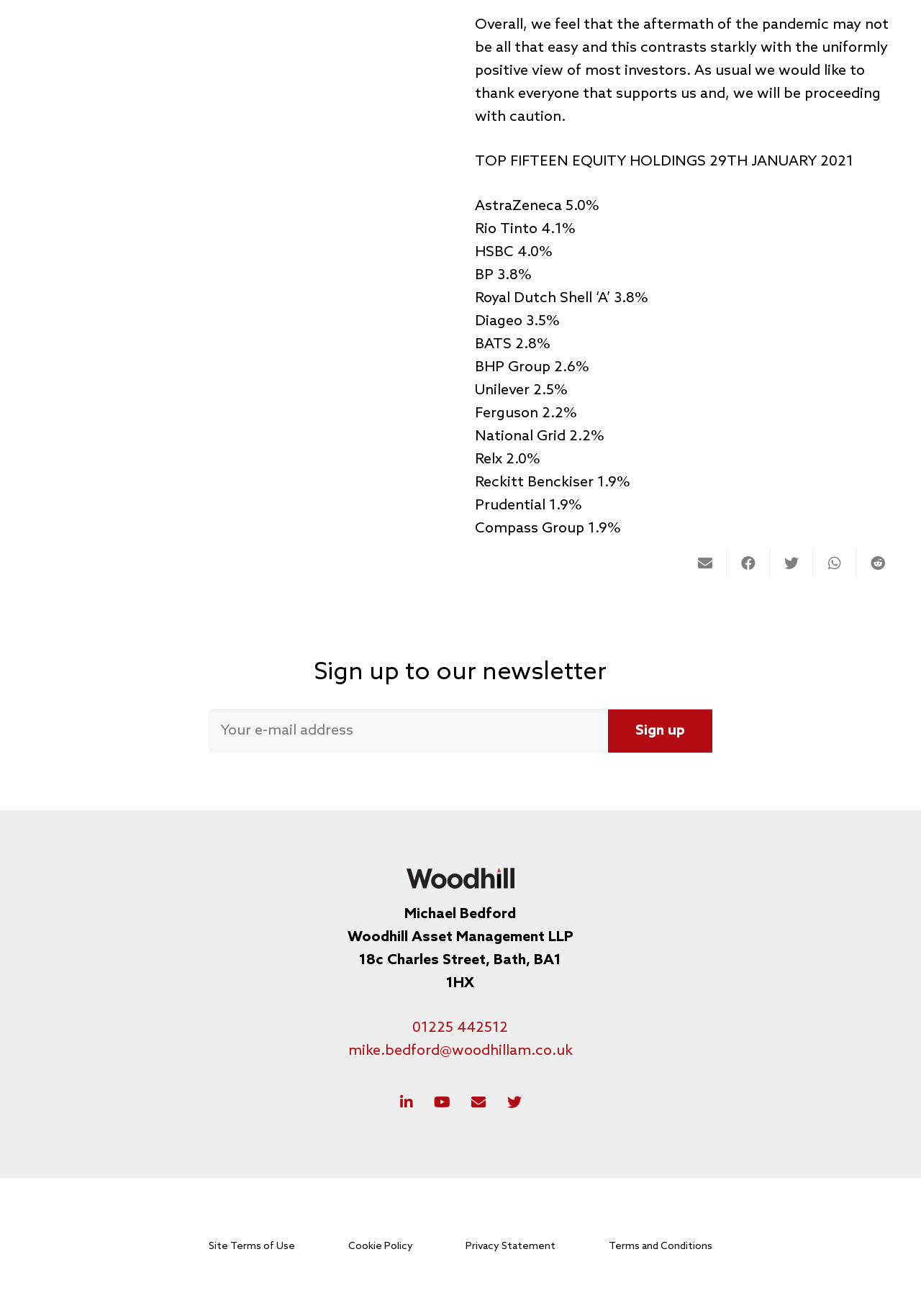Please specify the bounding box coordinates for the clickable region that will help you carry out the instruction: "Email this".

[0.742, 0.417, 0.789, 0.439]